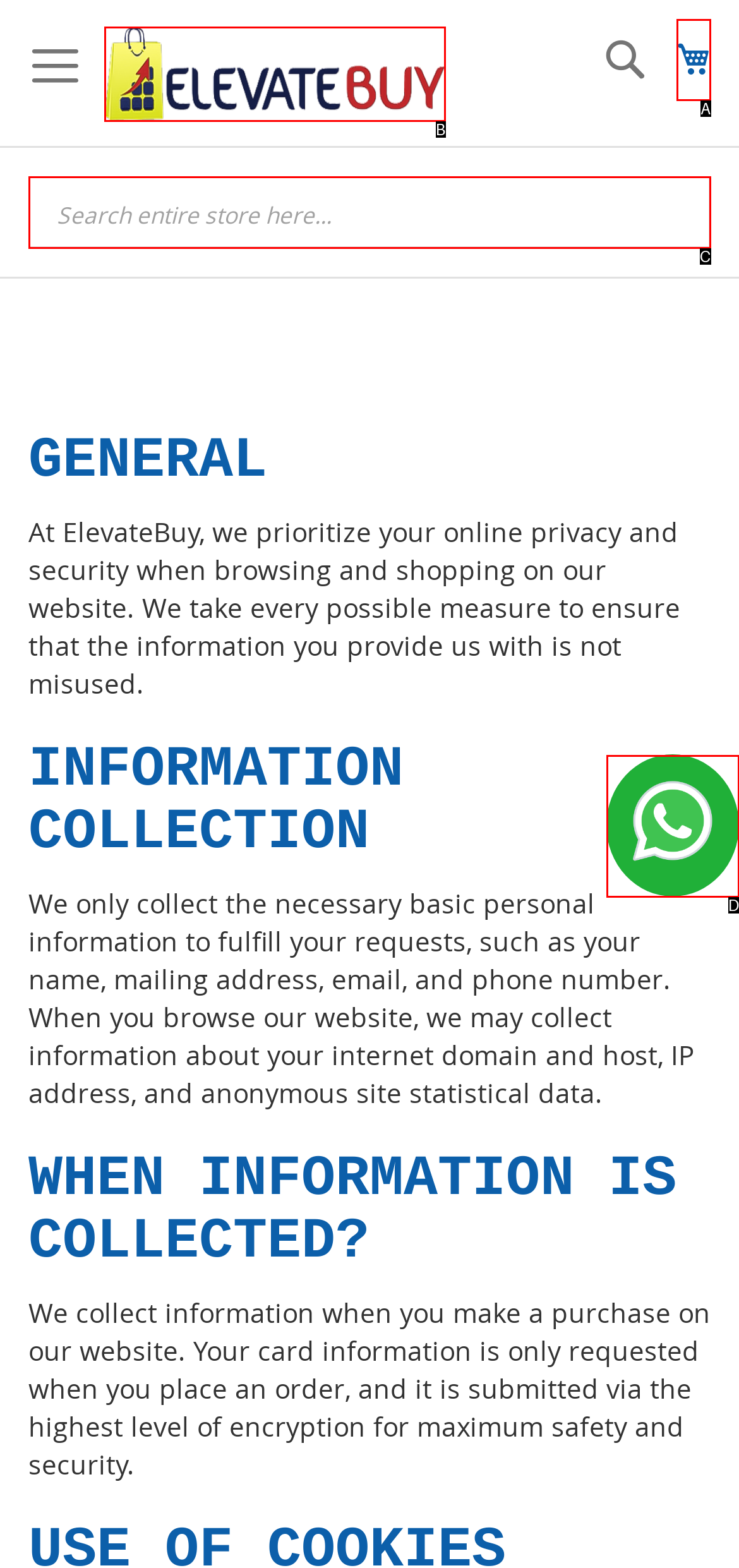Which option is described as follows: name="q" placeholder="Search entire store here..."
Answer with the letter of the matching option directly.

C